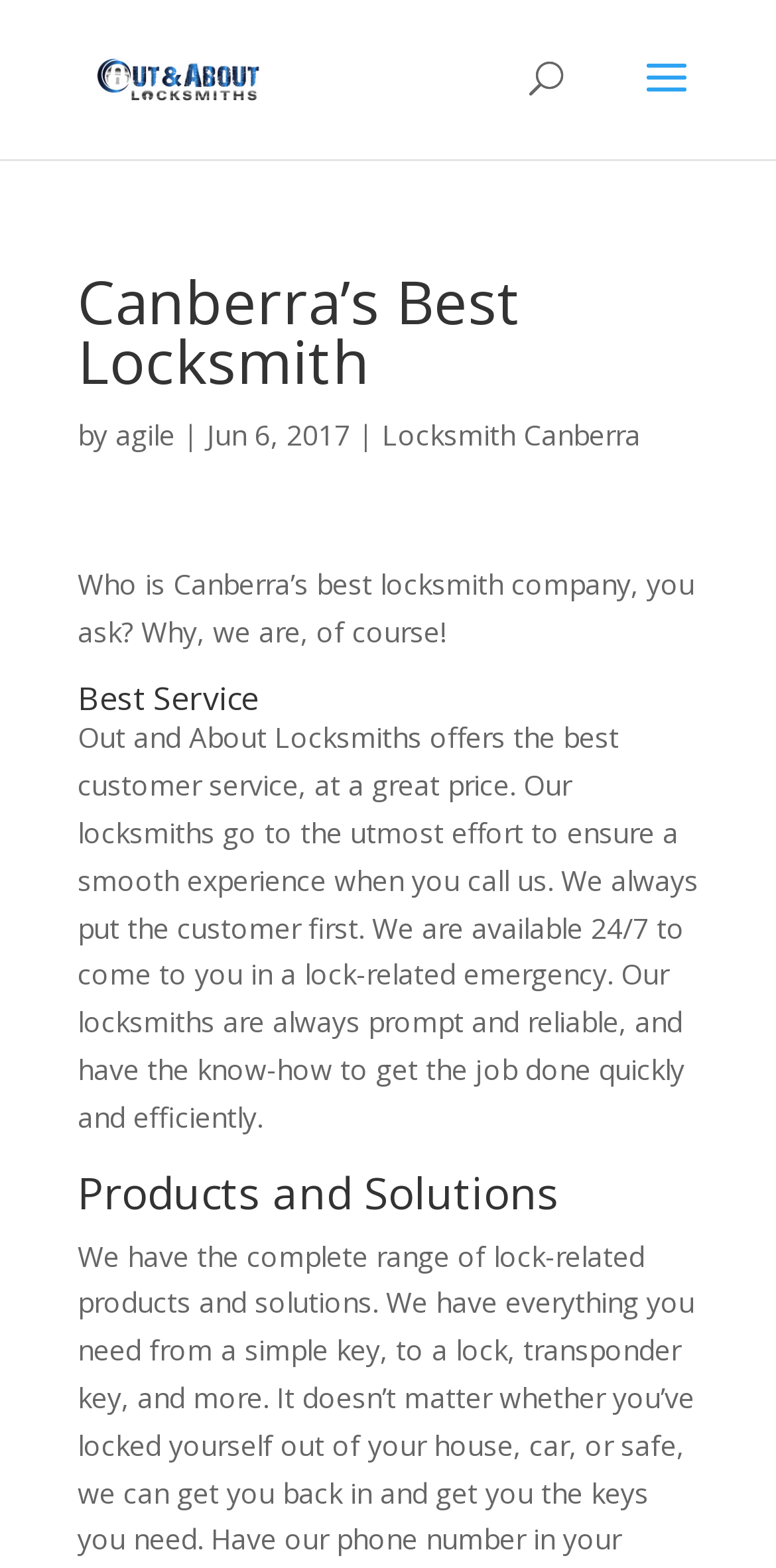Using the provided description: "agile", find the bounding box coordinates of the corresponding UI element. The output should be four float numbers between 0 and 1, in the format [left, top, right, bottom].

[0.149, 0.265, 0.226, 0.289]